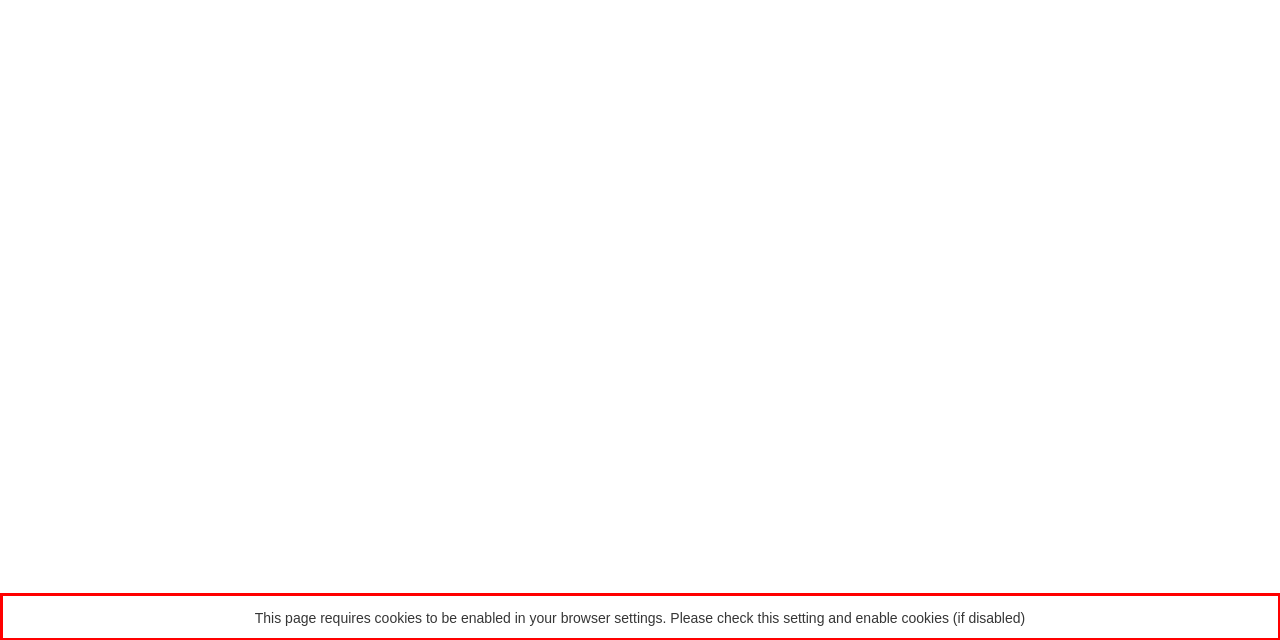Observe the screenshot of the webpage that includes a red rectangle bounding box. Conduct OCR on the content inside this red bounding box and generate the text.

This page requires cookies to be enabled in your browser settings. Please check this setting and enable cookies (if disabled)